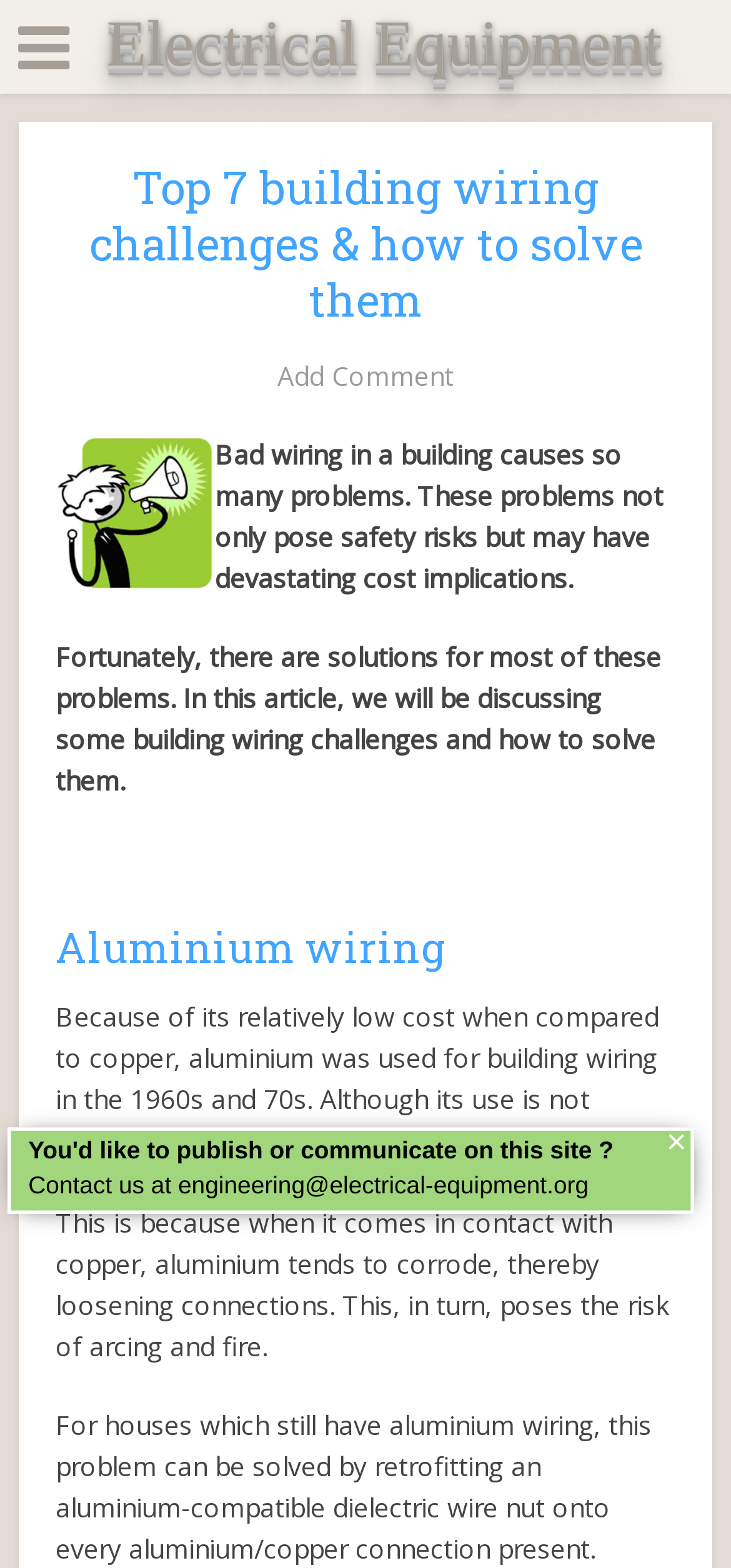Bounding box coordinates should be in the format (top-left x, top-left y, bottom-right x, bottom-right y) and all values should be floating point numbers between 0 and 1. Determine the bounding box coordinate for the UI element described as: ×

[0.912, 0.717, 0.939, 0.741]